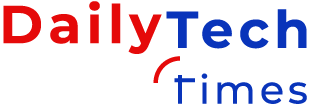Please reply with a single word or brief phrase to the question: 
How many words are in the logo?

3